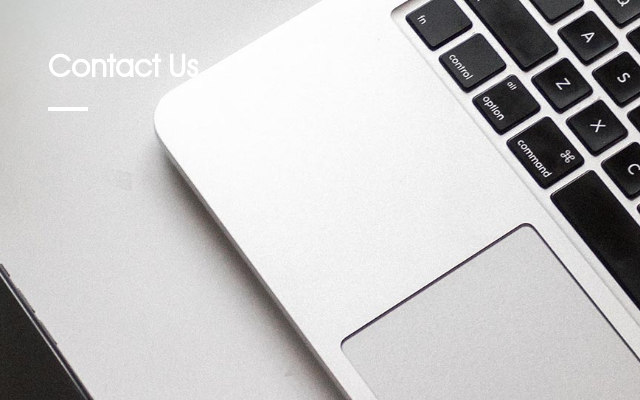Refer to the image and offer a detailed explanation in response to the question: What is the design style of the laptop and layout?

The image conveys a clean and minimalist aesthetic, which aligns with contemporary digital communication themes. The laptop's metallic surface and modern keyboard design also contribute to this overall design style.